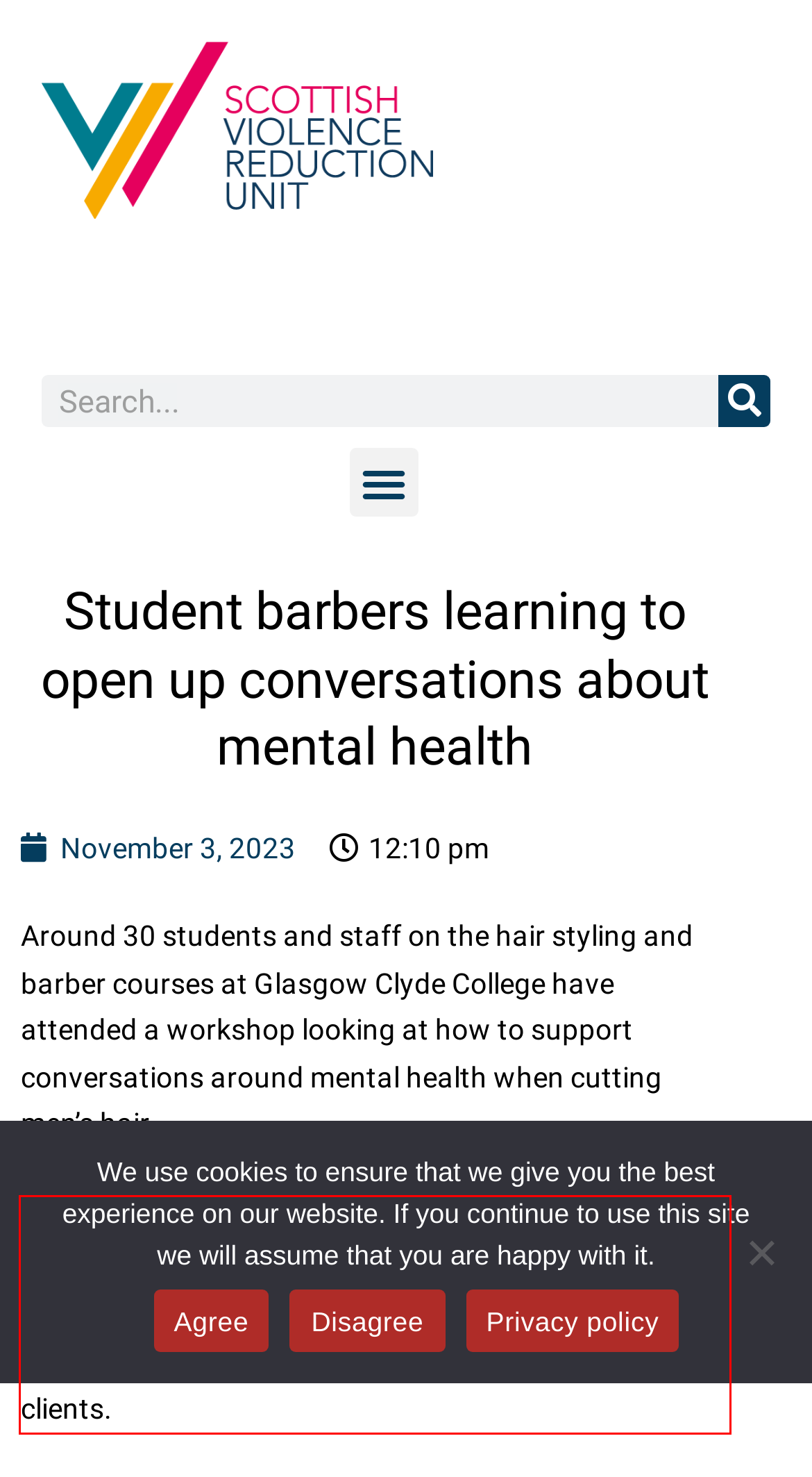Given a screenshot of a webpage, identify the red bounding box and perform OCR to recognize the text within that box.

The Brothers in Arms charity and the Scottish Violence Reduction Unit (SVRU) delivered the training input which aims to upskill barbers in how to “reach in” to start conversations about mental health with some clients.